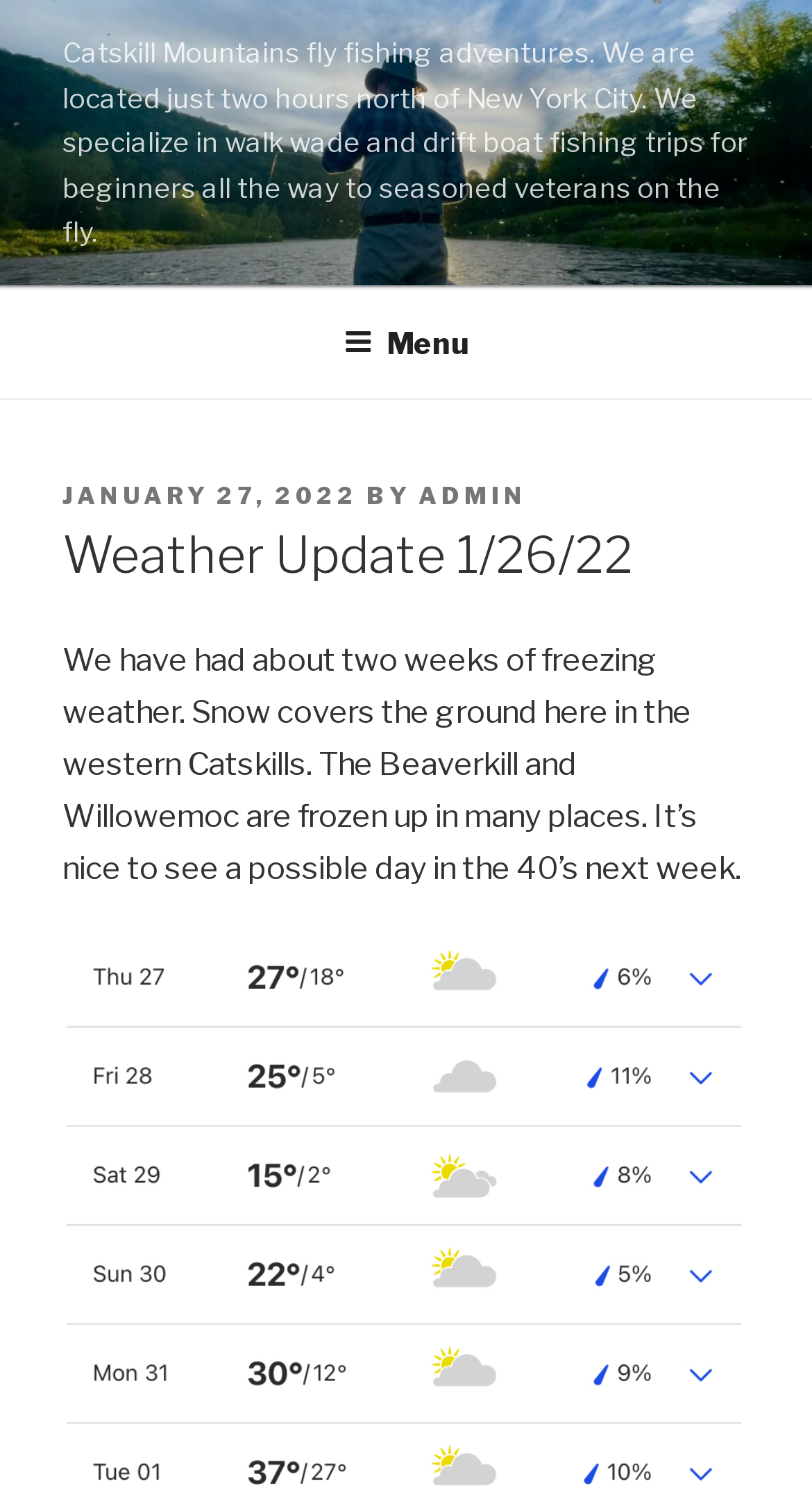Specify the bounding box coordinates (top-left x, top-left y, bottom-right x, bottom-right y) of the UI element in the screenshot that matches this description: January 27, 2022January 6, 2023

[0.077, 0.32, 0.441, 0.34]